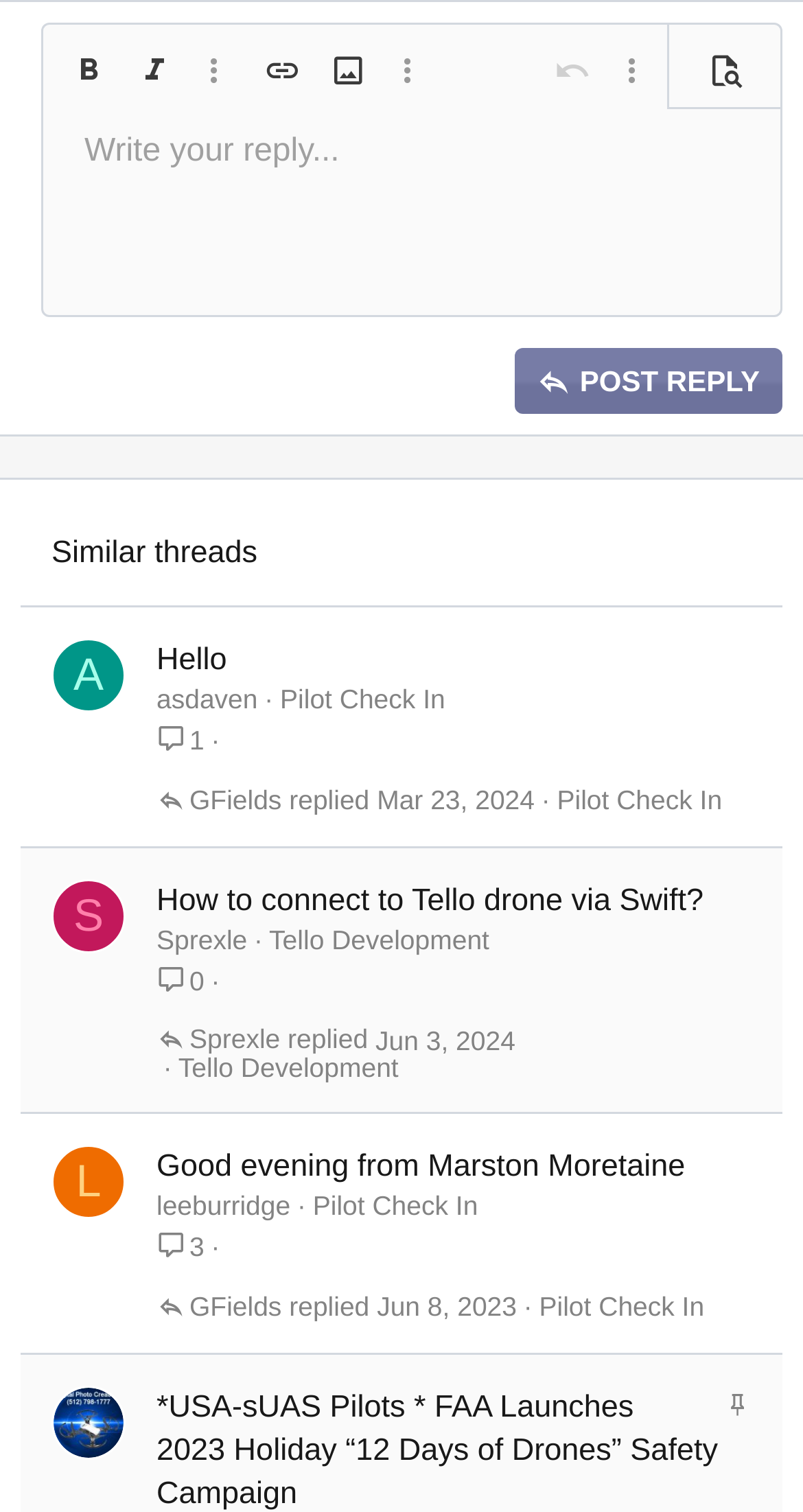Please locate the bounding box coordinates of the element that should be clicked to achieve the given instruction: "Write a reply".

[0.105, 0.089, 0.423, 0.112]